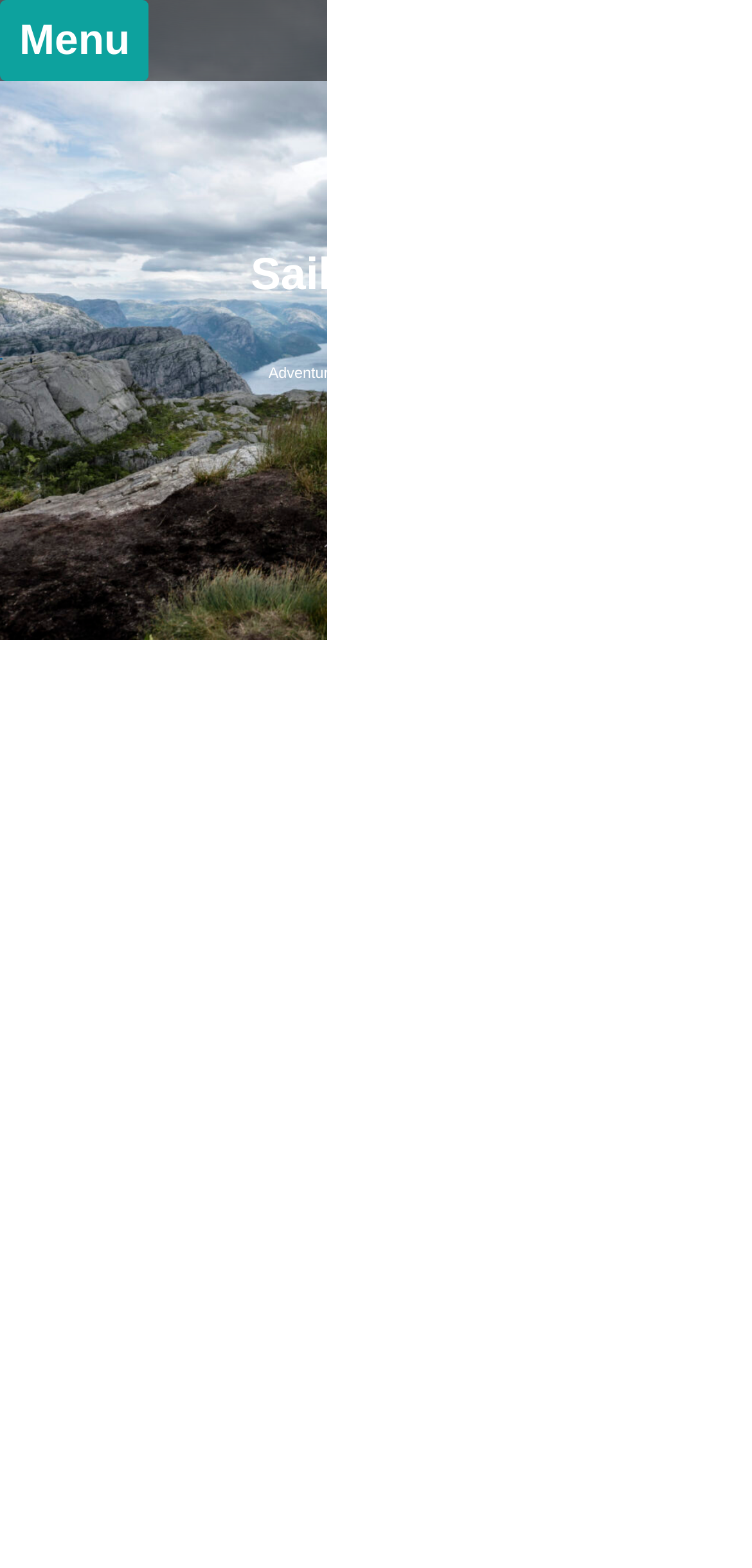What is the next destination of the sailing yacht?
Please answer the question with a detailed and comprehensive explanation.

The next destination of the sailing yacht can be inferred from the article, where it is written 'it was time to get closer to Gran Canaria'.